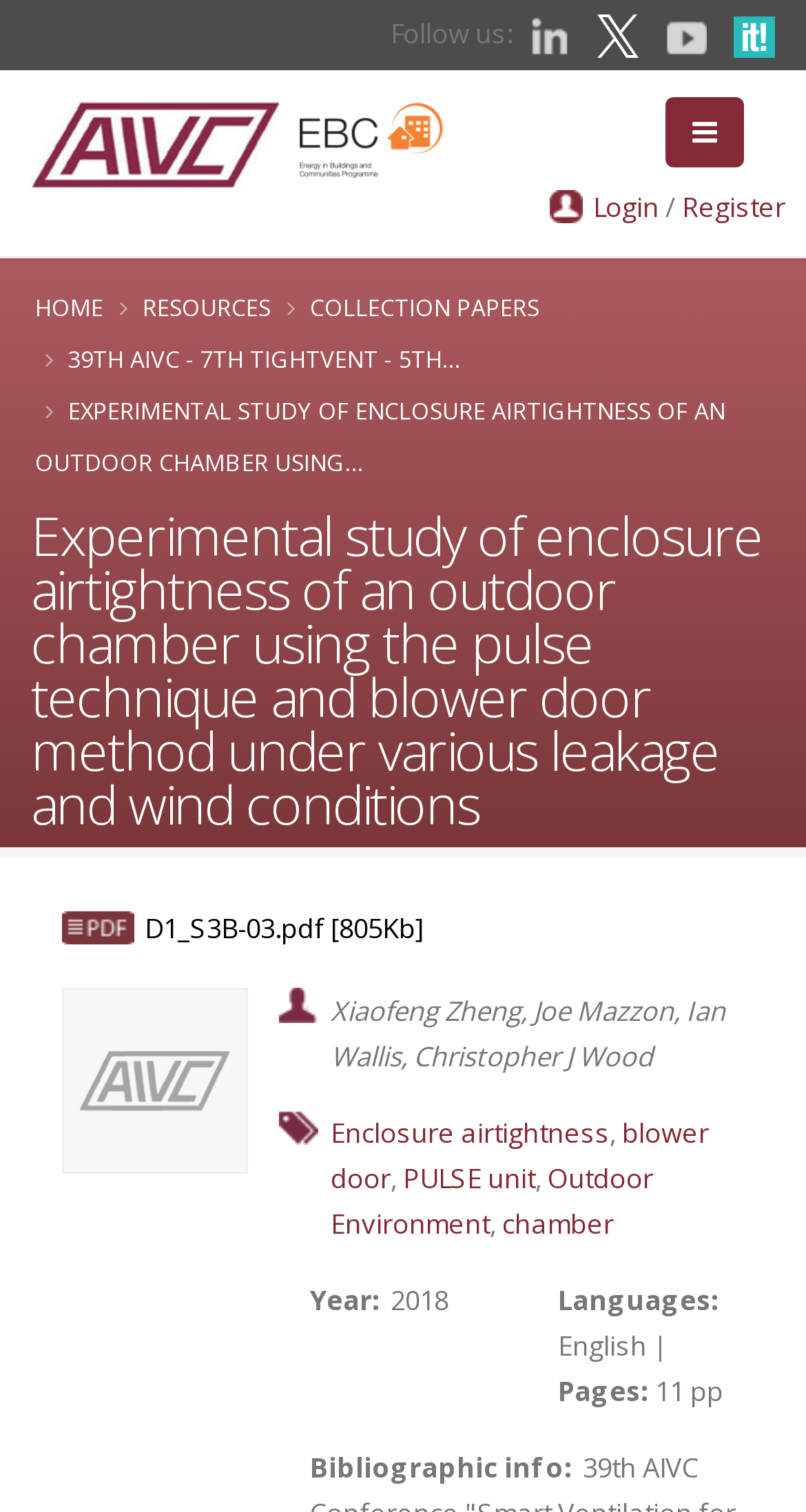Identify the bounding box coordinates of the element to click to follow this instruction: 'Login to the website'. Ensure the coordinates are four float values between 0 and 1, provided as [left, top, right, bottom].

[0.736, 0.124, 0.818, 0.149]